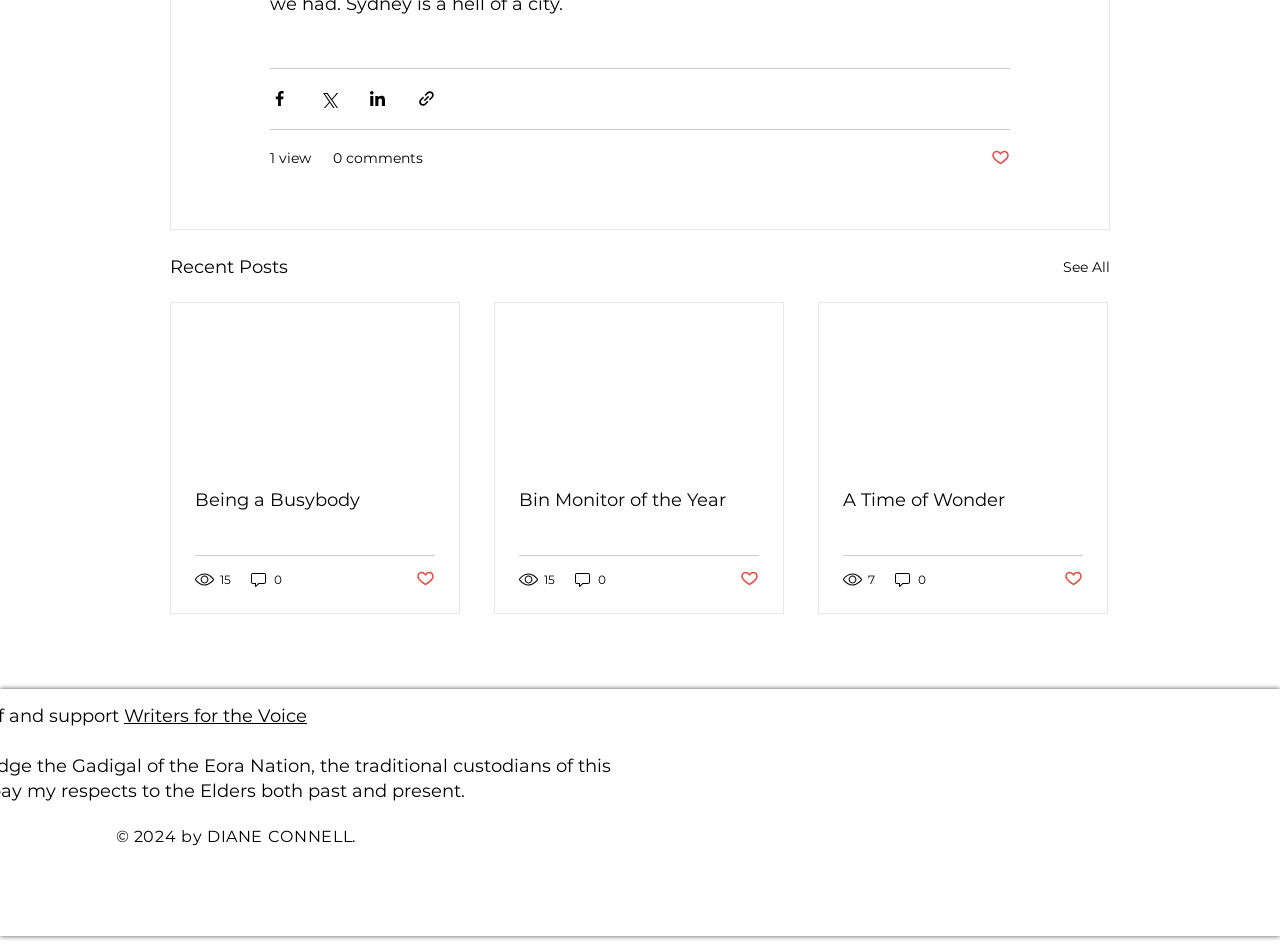Please identify the bounding box coordinates of where to click in order to follow the instruction: "Like the post 'Bin Monitor of the Year'".

[0.578, 0.6, 0.593, 0.623]